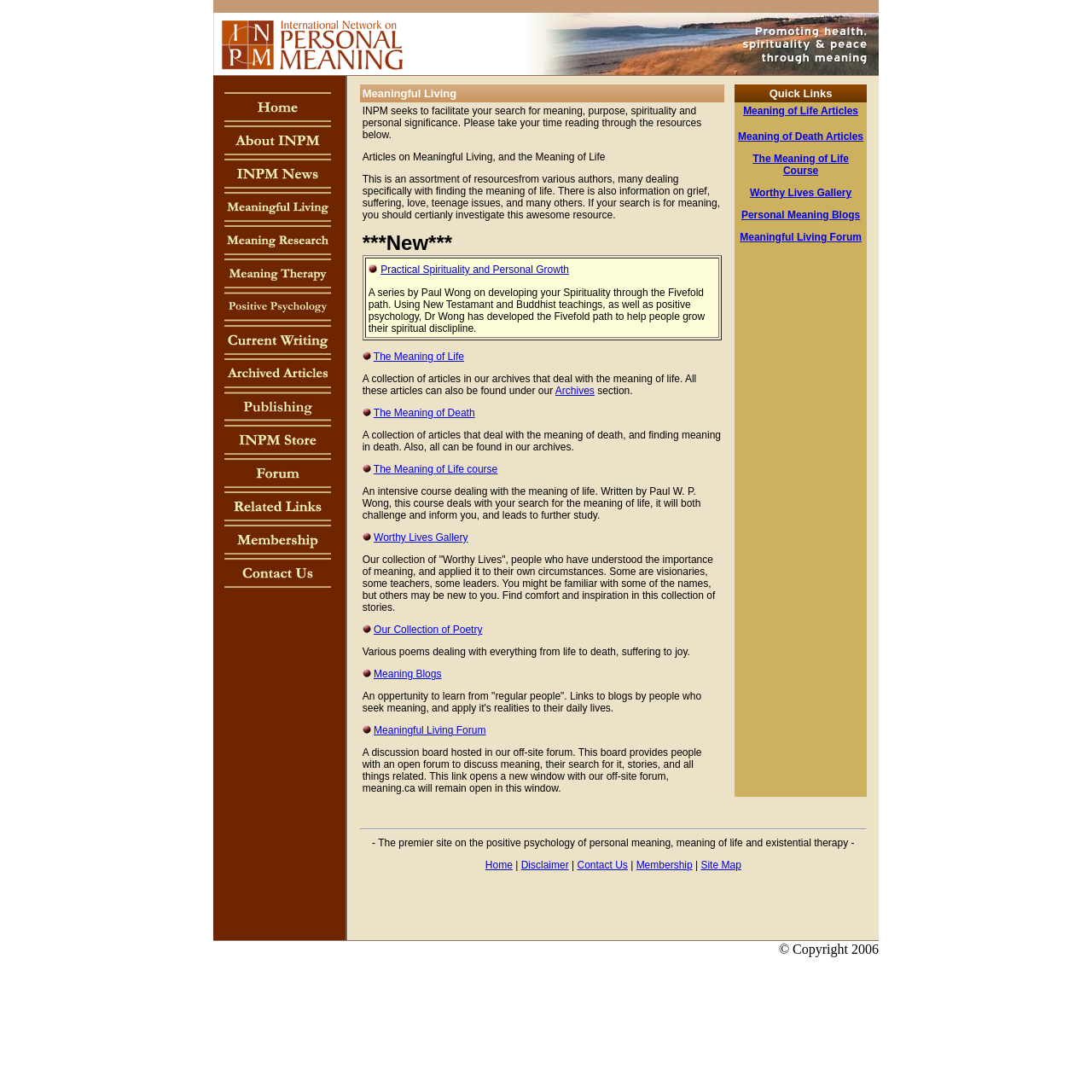What is the topic of the article collection?
Please provide a full and detailed response to the question.

I looked at the text in the layout table cell with the text 'Meaningful Living ...' and found that the article collection is related to the topic of the meaning of life.